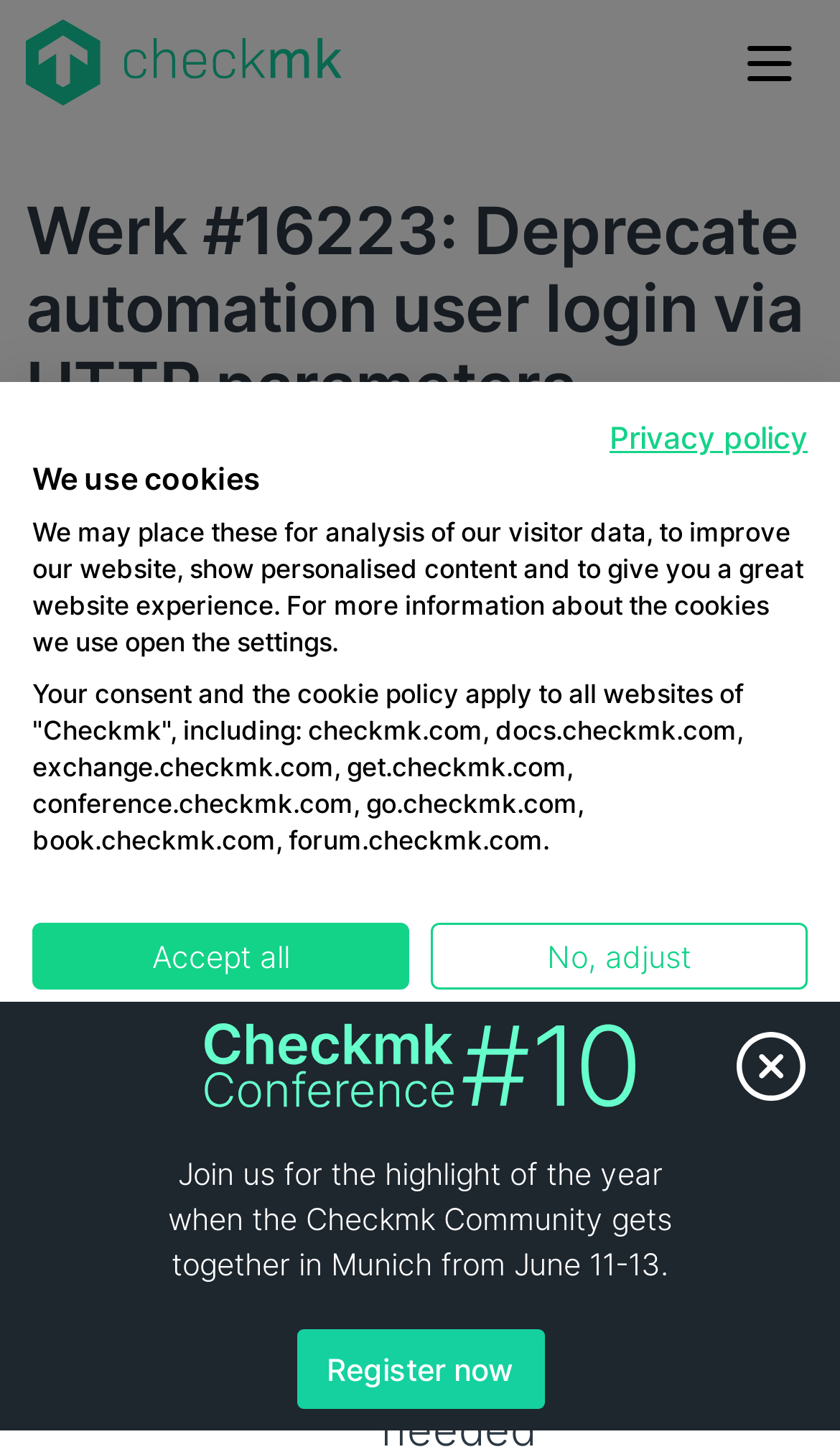Identify the main title of the webpage and generate its text content.

Werk #16223: Deprecate automation user login via HTTP parameters